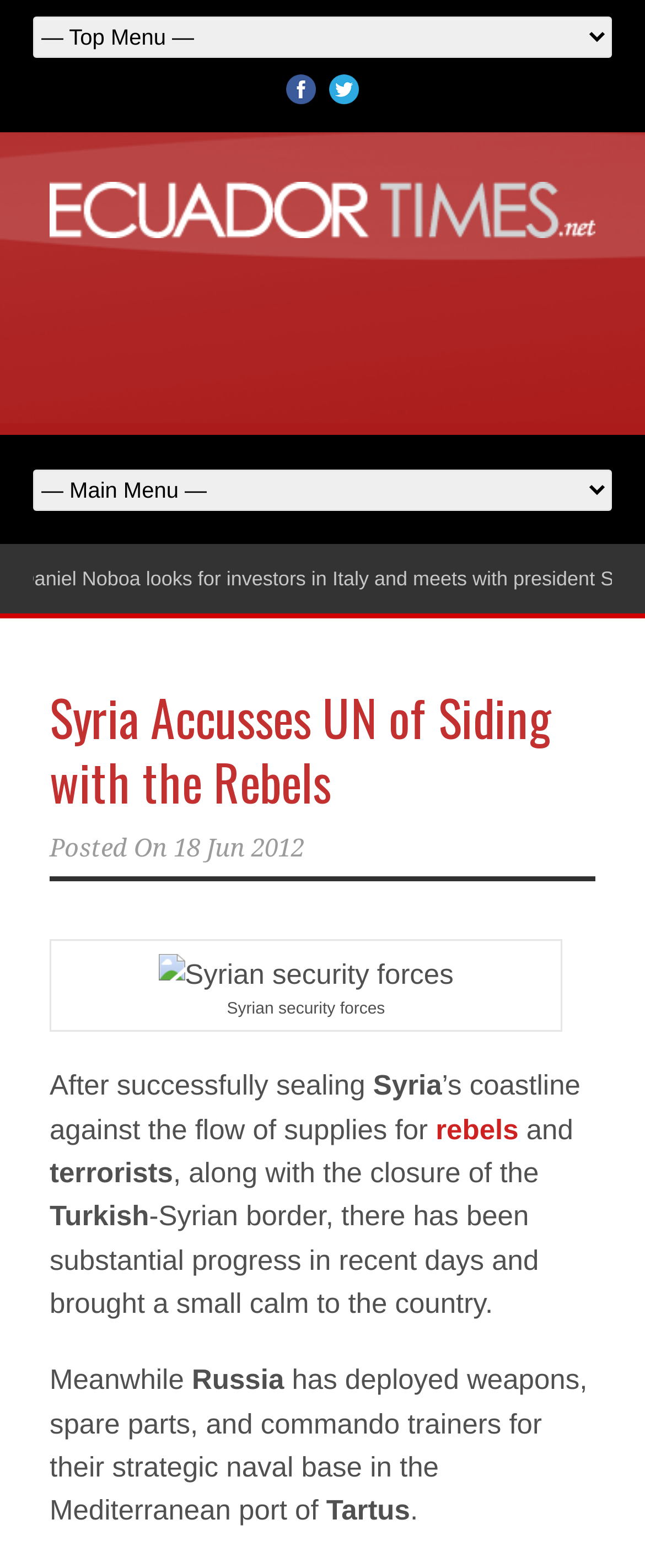Identify the bounding box coordinates of the HTML element based on this description: "18 Jun 2012".

[0.269, 0.531, 0.472, 0.55]